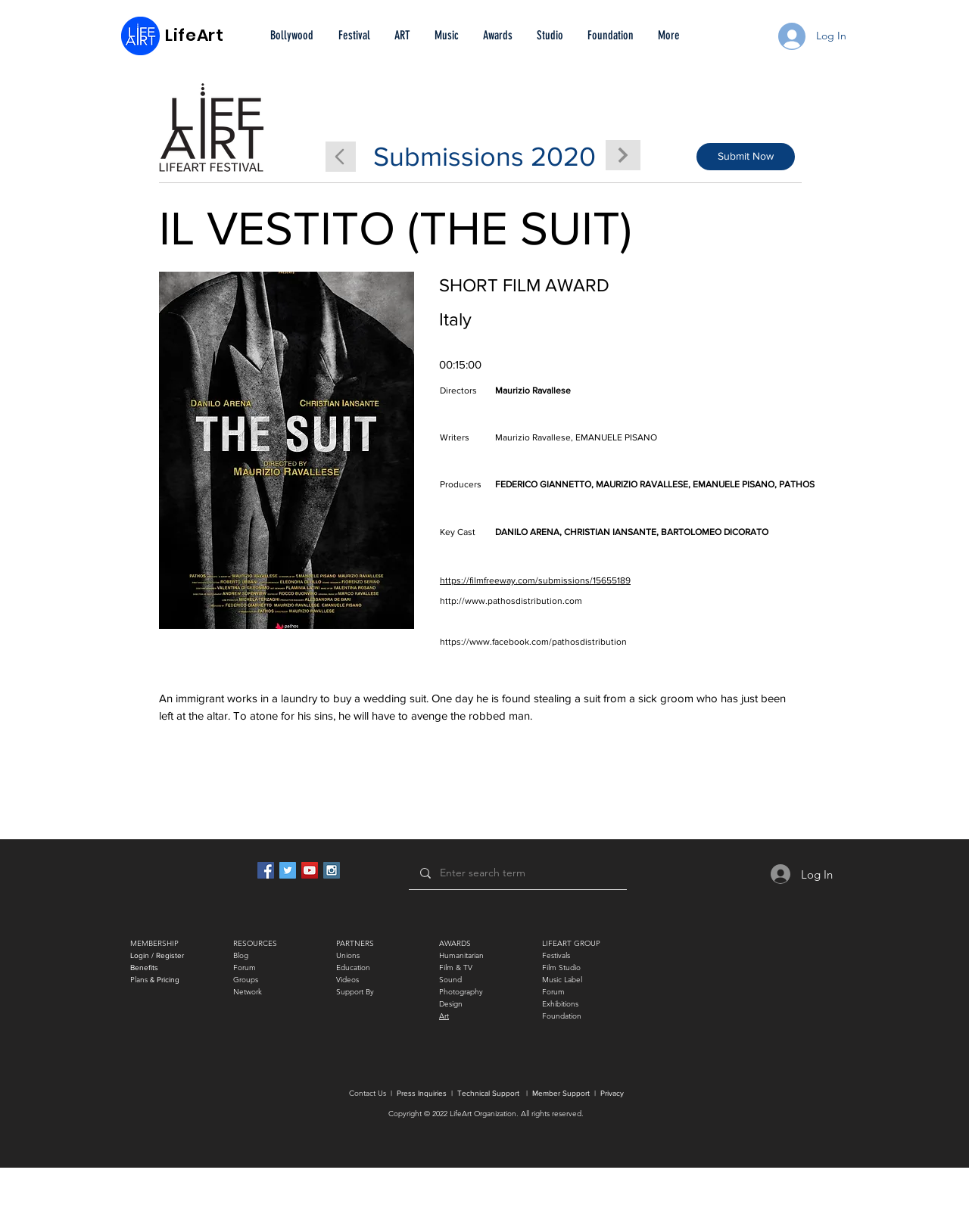What is the name of the short film award?
Give a single word or phrase answer based on the content of the image.

SHORT FILM AWARD